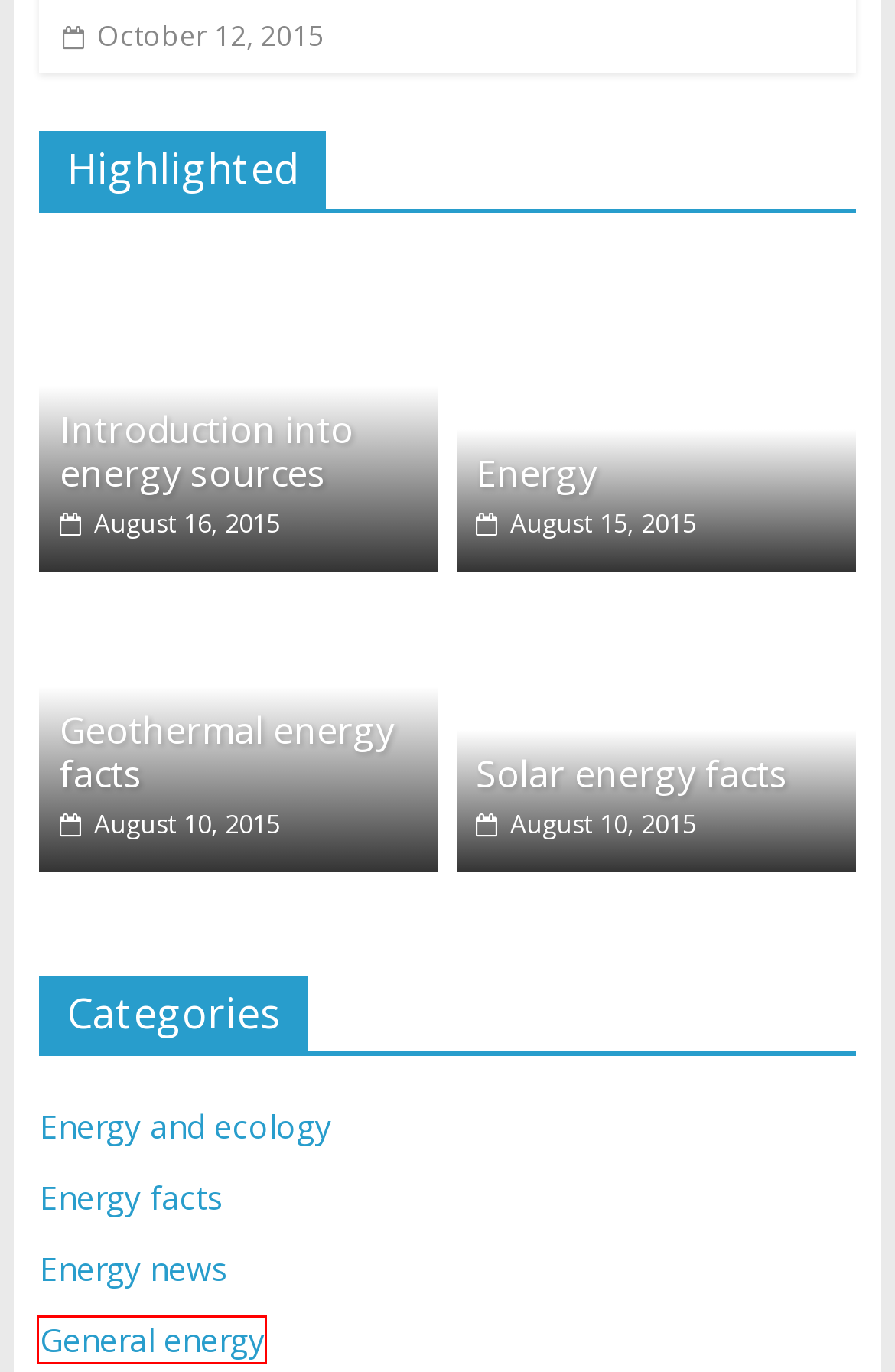Look at the screenshot of a webpage where a red rectangle bounding box is present. Choose the webpage description that best describes the new webpage after clicking the element inside the red bounding box. Here are the candidates:
A. Energy facts – Our energy
B. Geothermal energy facts – Our energy
C. Solar energy facts – Our energy
D. China, India – Coal as main energy source – Our energy
E. Energy and ecology – Our energy
F. Energy – Our energy
G. Introduction into energy sources – Our energy
H. General energy – Our energy

H